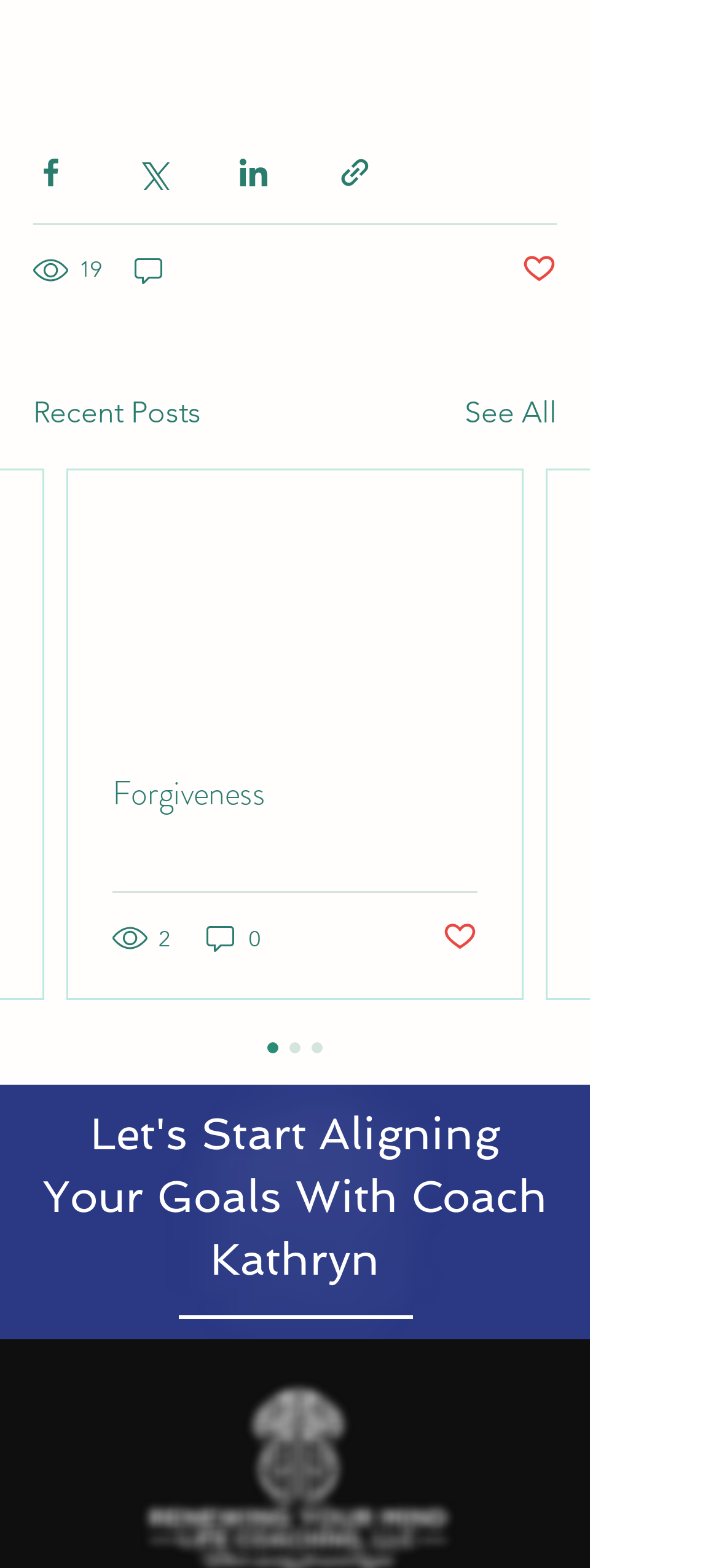Refer to the image and provide an in-depth answer to the question: 
How many comments does the second post have?

I looked at the text next to the 'comments' label under the second post and found that it says '0 comments'.